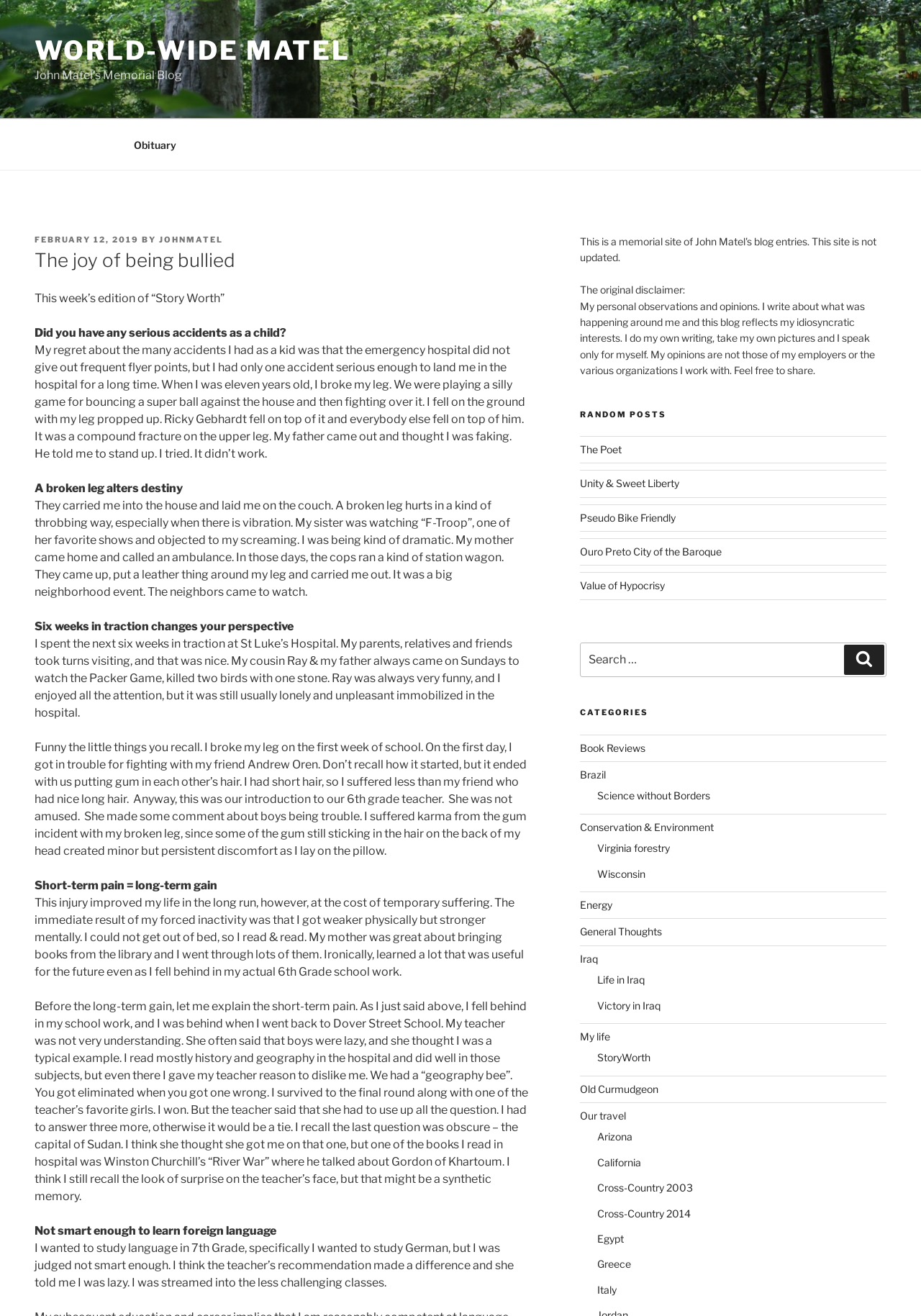Use a single word or phrase to answer the question: How long did the author spend in traction at St Luke's Hospital?

Six weeks